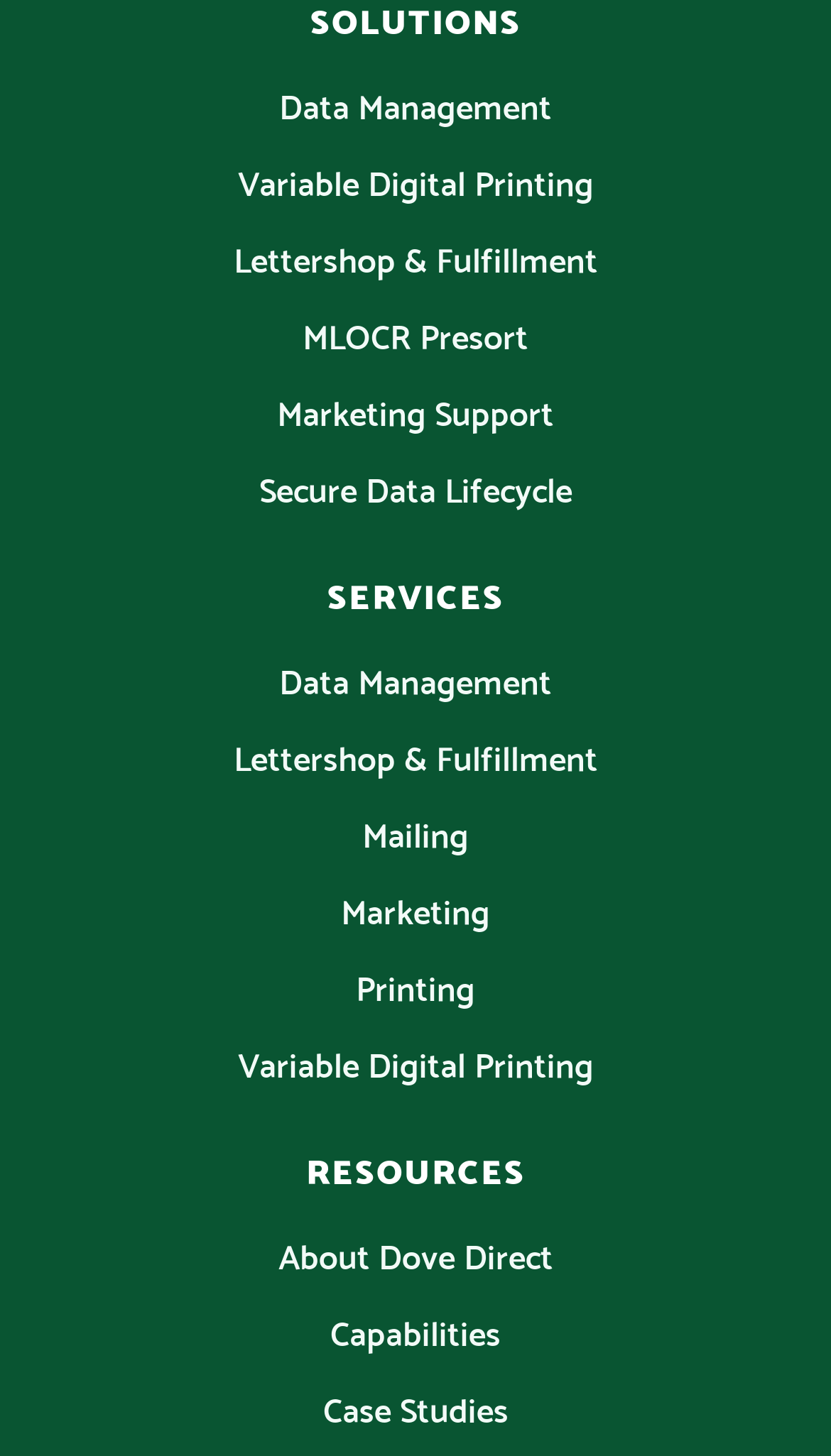Locate the bounding box coordinates of the element I should click to achieve the following instruction: "Explore Variable Digital Printing".

[0.286, 0.71, 0.714, 0.749]